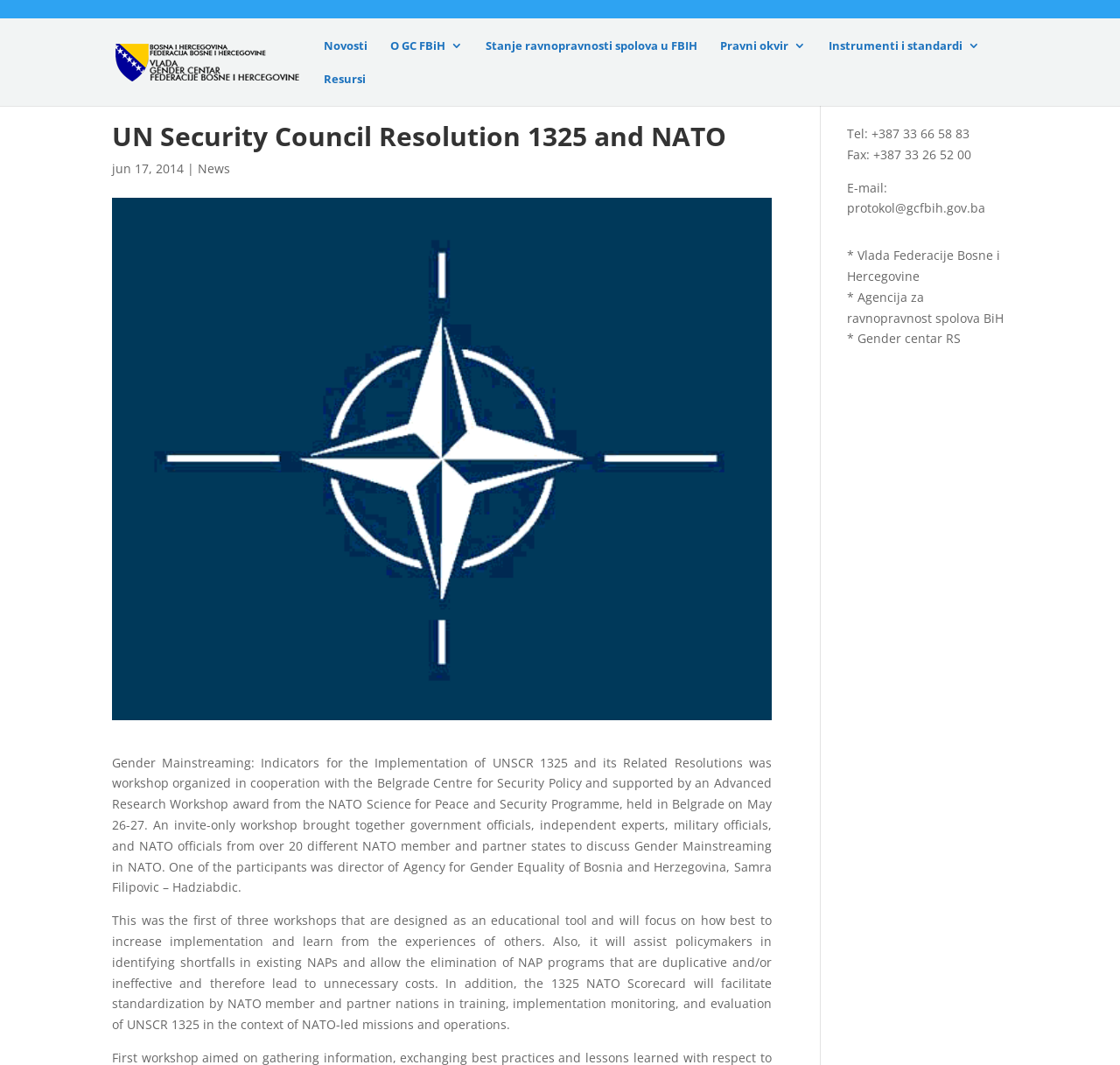Please respond to the question using a single word or phrase:
What is the phone number of the agency?

+387 33 66 58 83